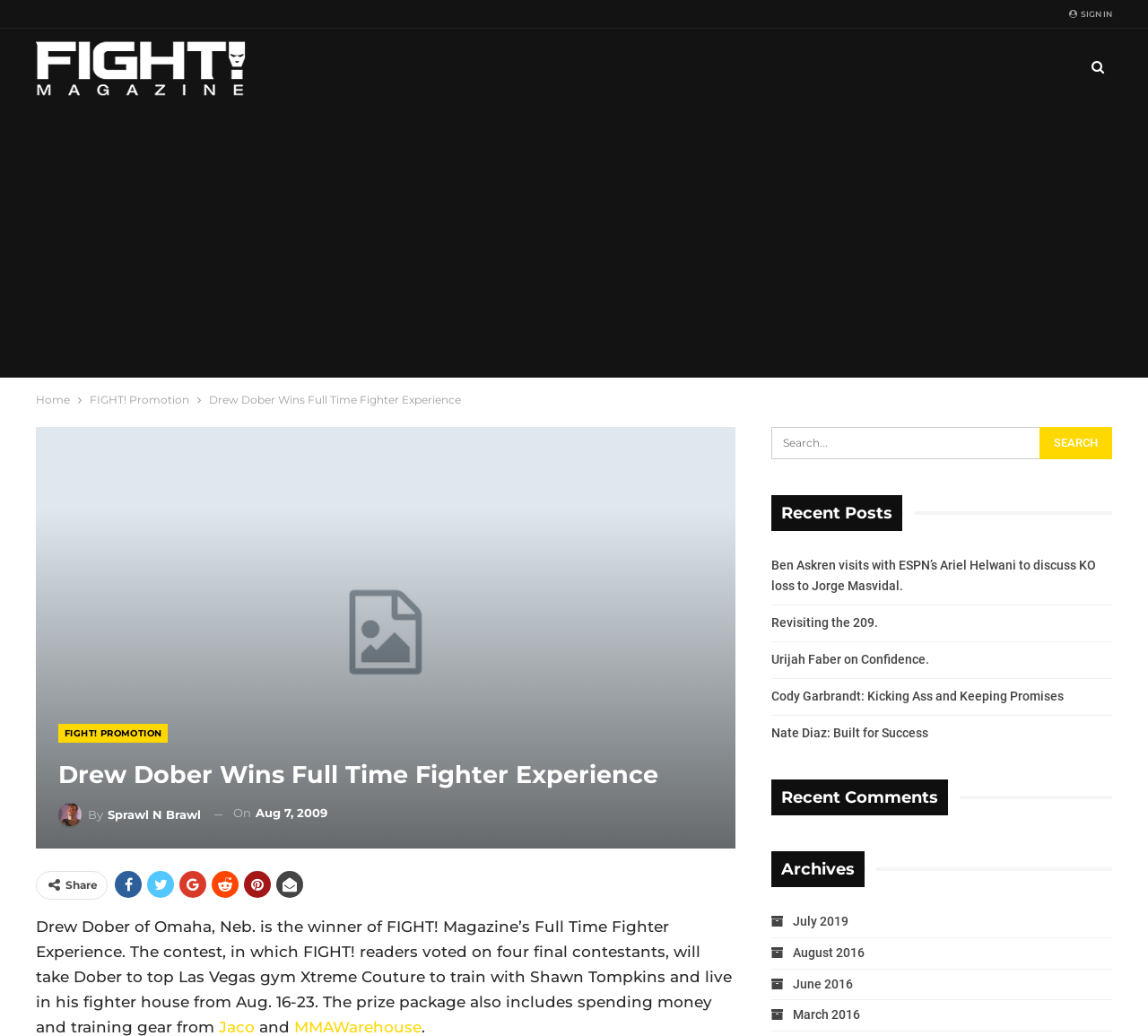Determine the bounding box coordinates of the UI element described by: "Revisiting the 209.".

[0.672, 0.594, 0.765, 0.608]